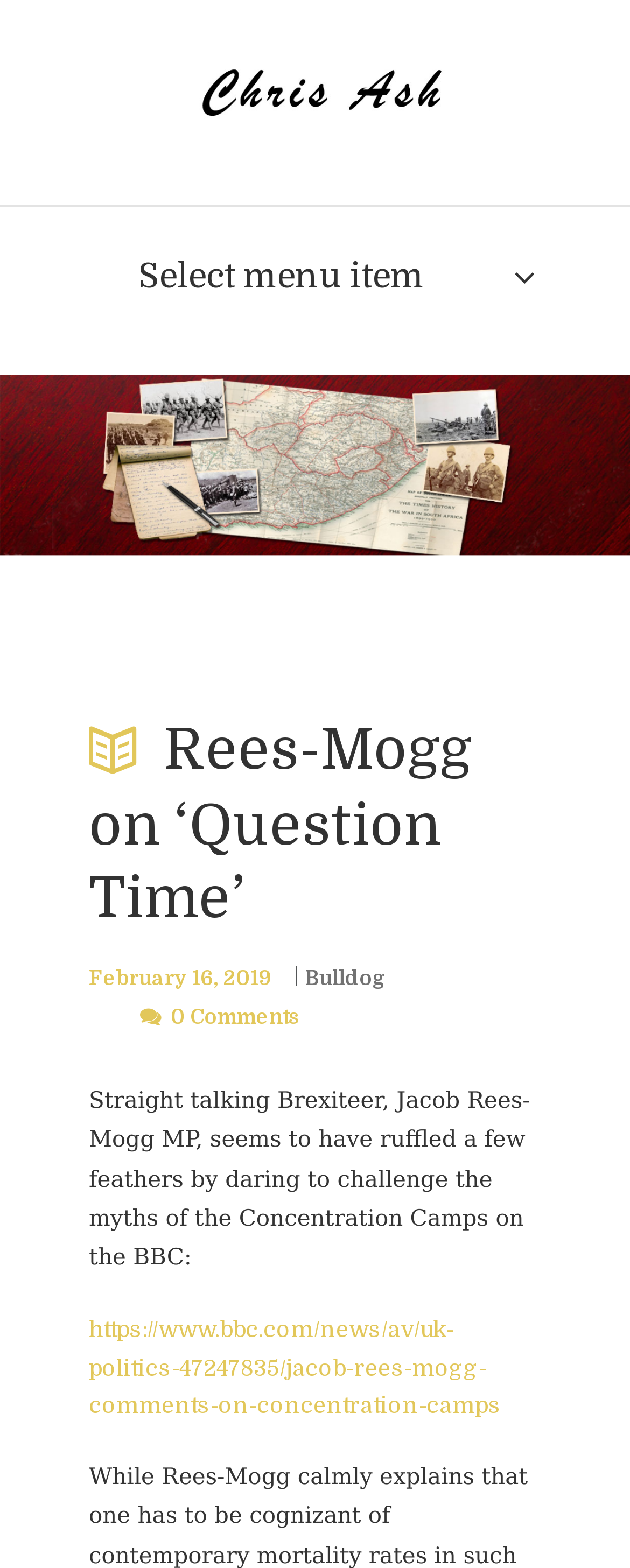What is the name of the MP mentioned in the article?
From the screenshot, provide a brief answer in one word or phrase.

Jacob Rees-Mogg